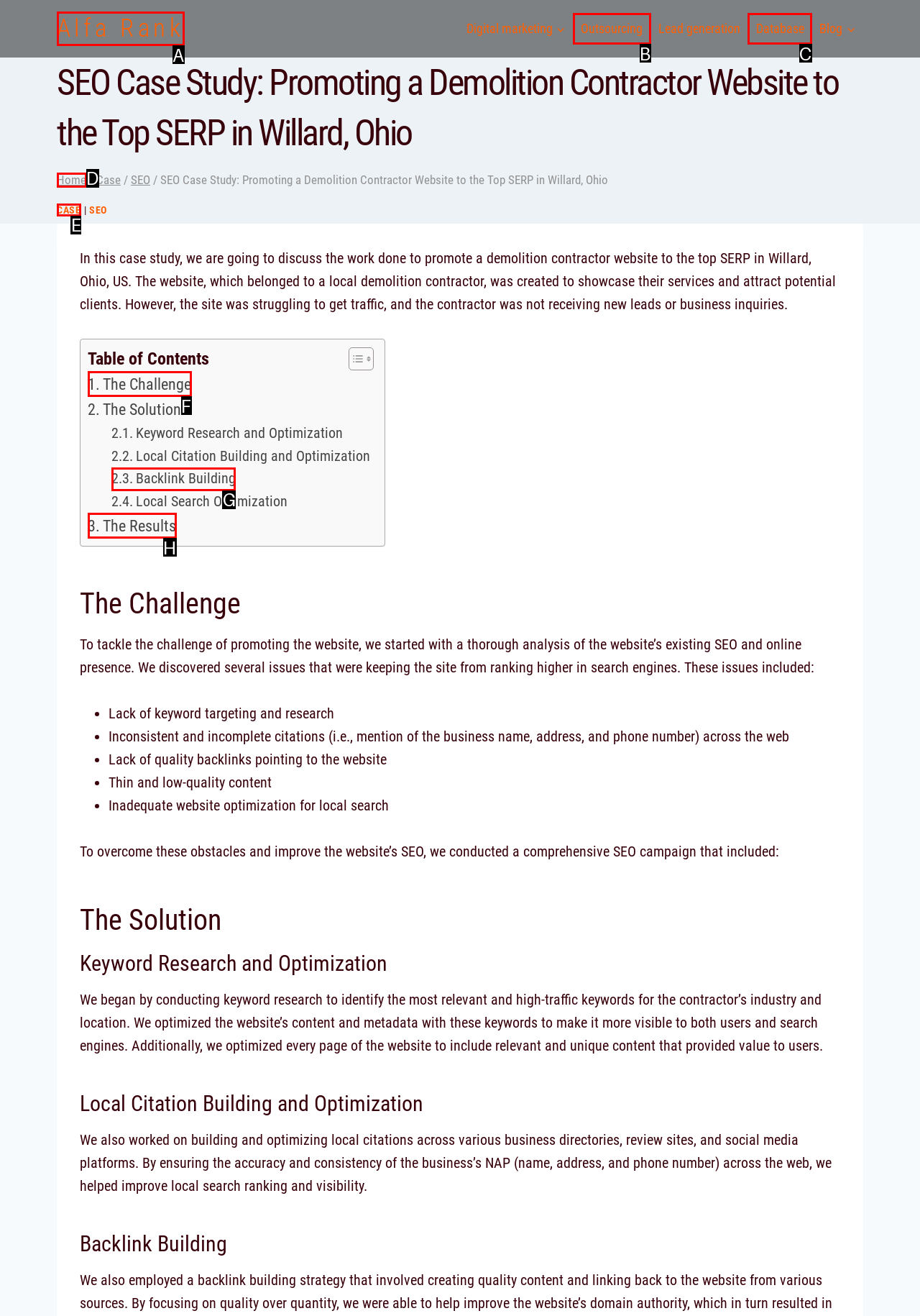Choose the letter of the element that should be clicked to complete the task: Click on the 'CASE' link
Answer with the letter from the possible choices.

E